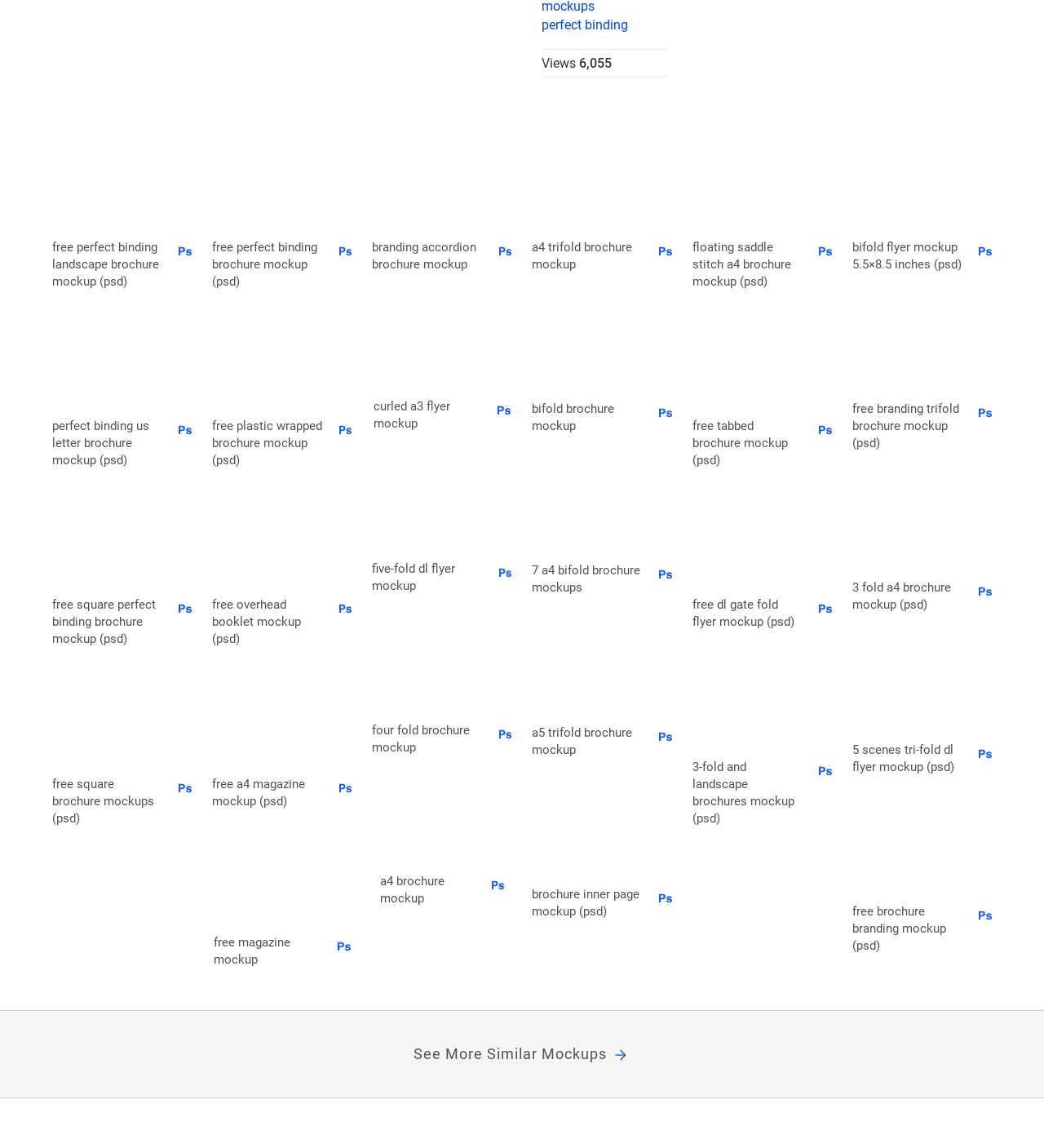What is the size of the 'A4 Brochure Mockup'?
Please answer the question as detailed as possible based on the image.

I looked at the link 'A4 Brochure Mockup' and saw that it mentions 'A4' which is likely the size of the mockup.